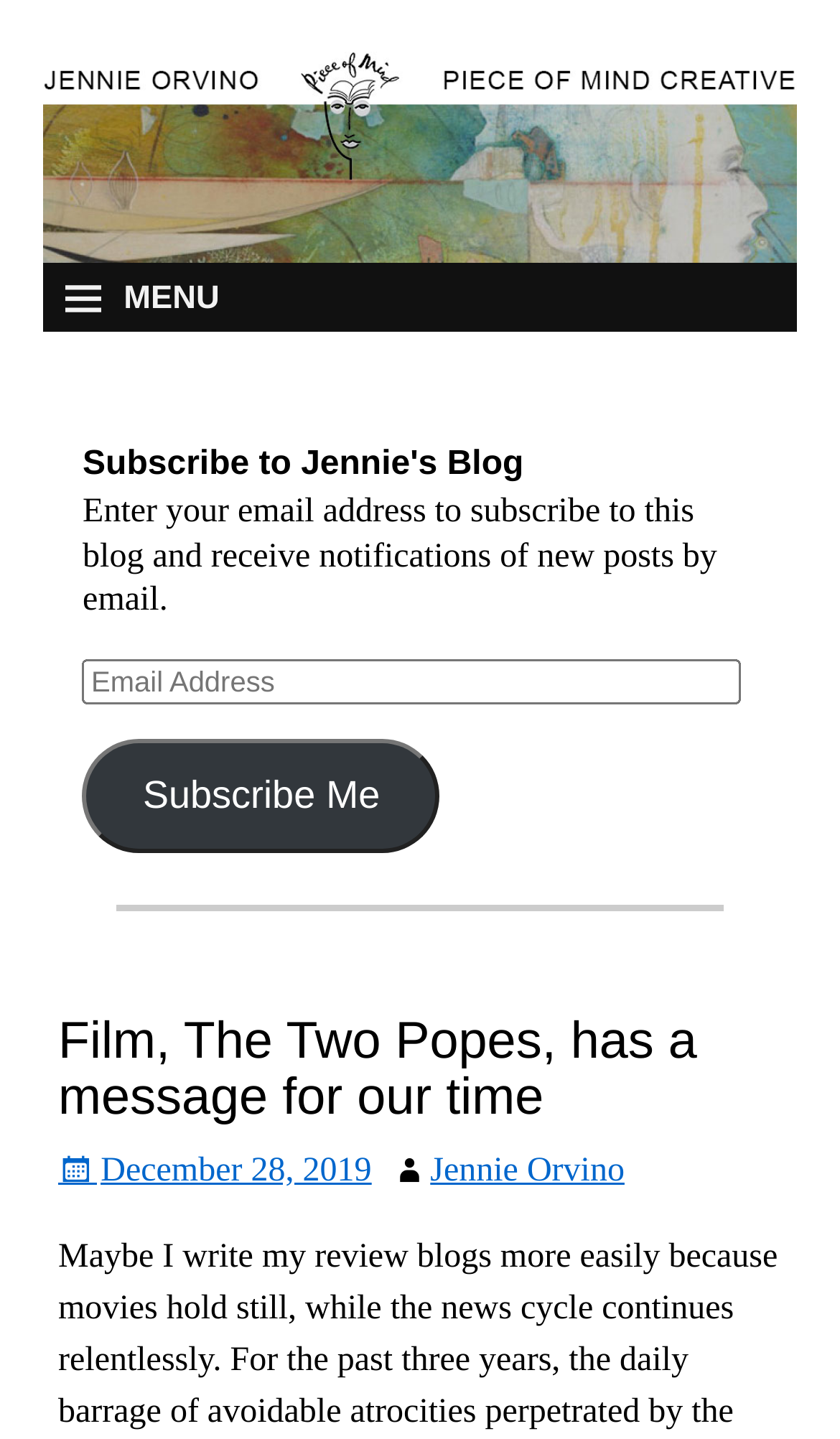Please give a concise answer to this question using a single word or phrase: 
What is the orientation of the separator?

Horizontal